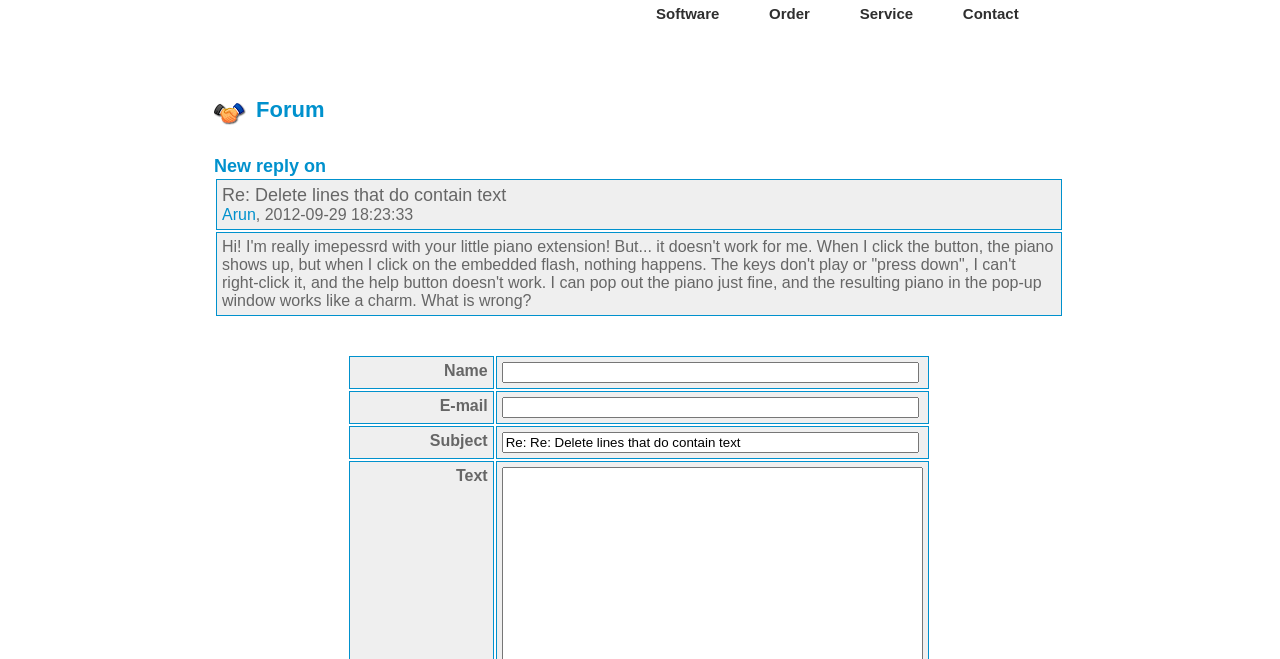Determine the bounding box coordinates of the UI element described by: "name="Name"".

[0.391, 0.549, 0.717, 0.581]